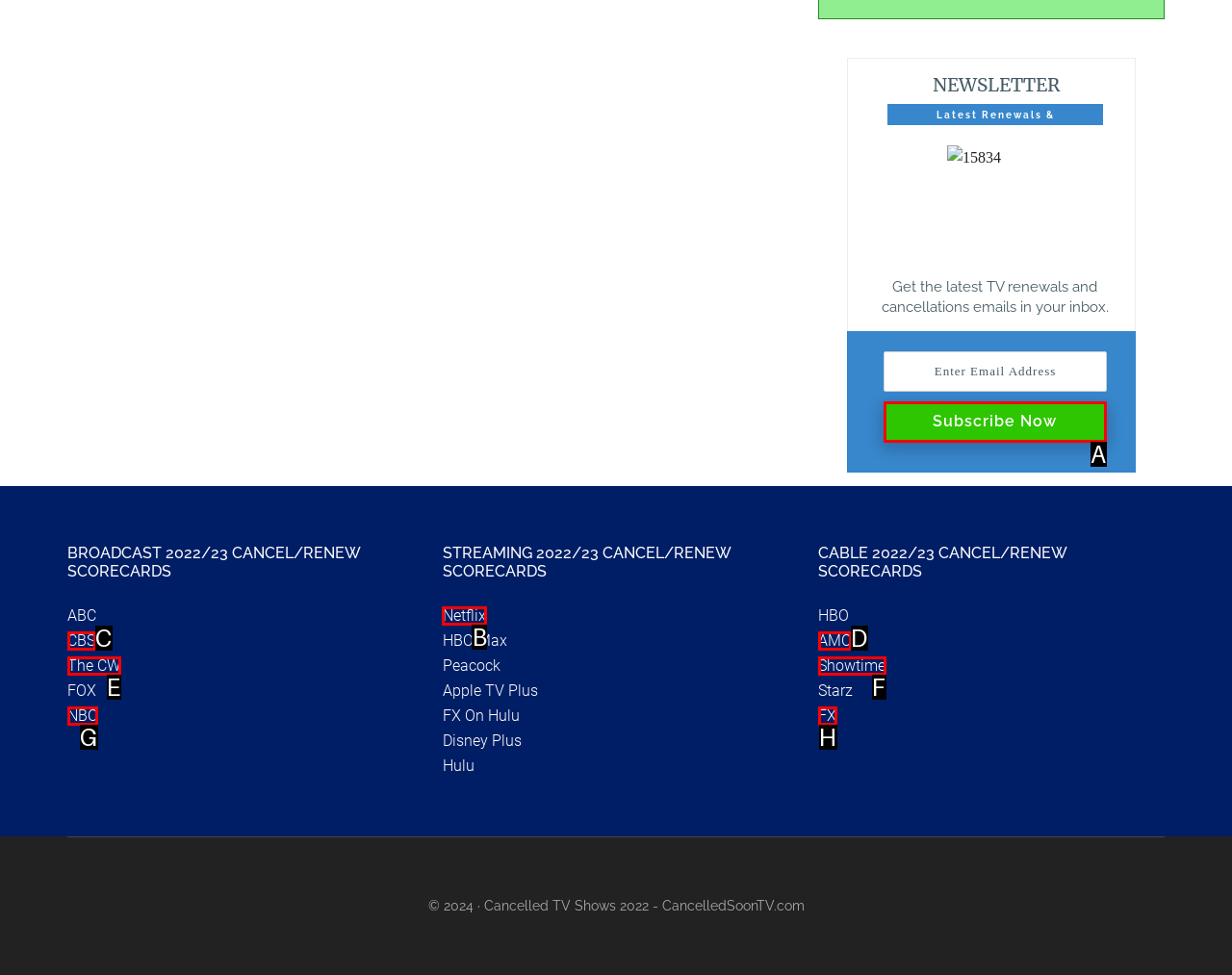Determine the right option to click to perform this task: View Netflix renewals and cancellations
Answer with the correct letter from the given choices directly.

B